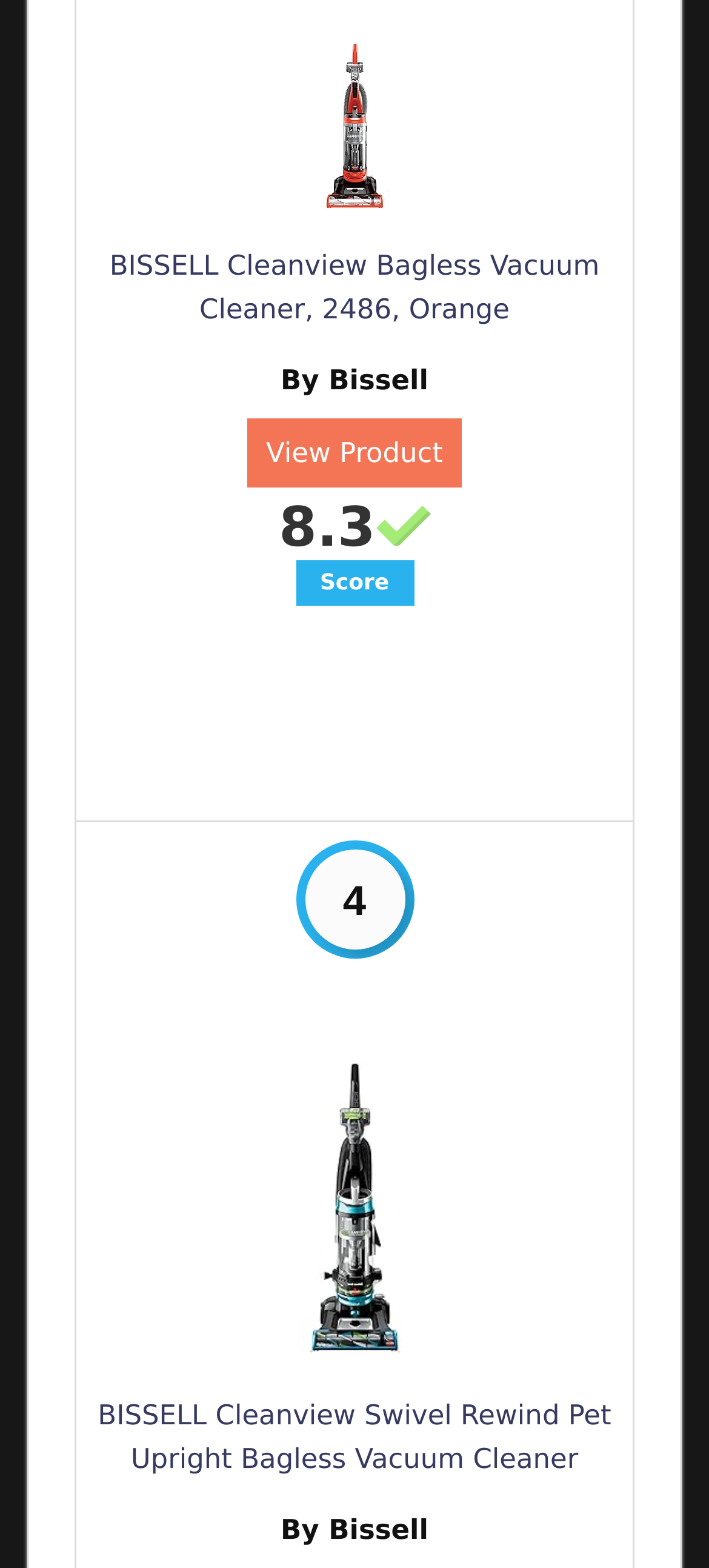Using the webpage screenshot and the element description Disclaimer & Copyright, determine the bounding box coordinates. Specify the coordinates in the format (top-left x, top-left y, bottom-right x, bottom-right y) with values ranging from 0 to 1.

None